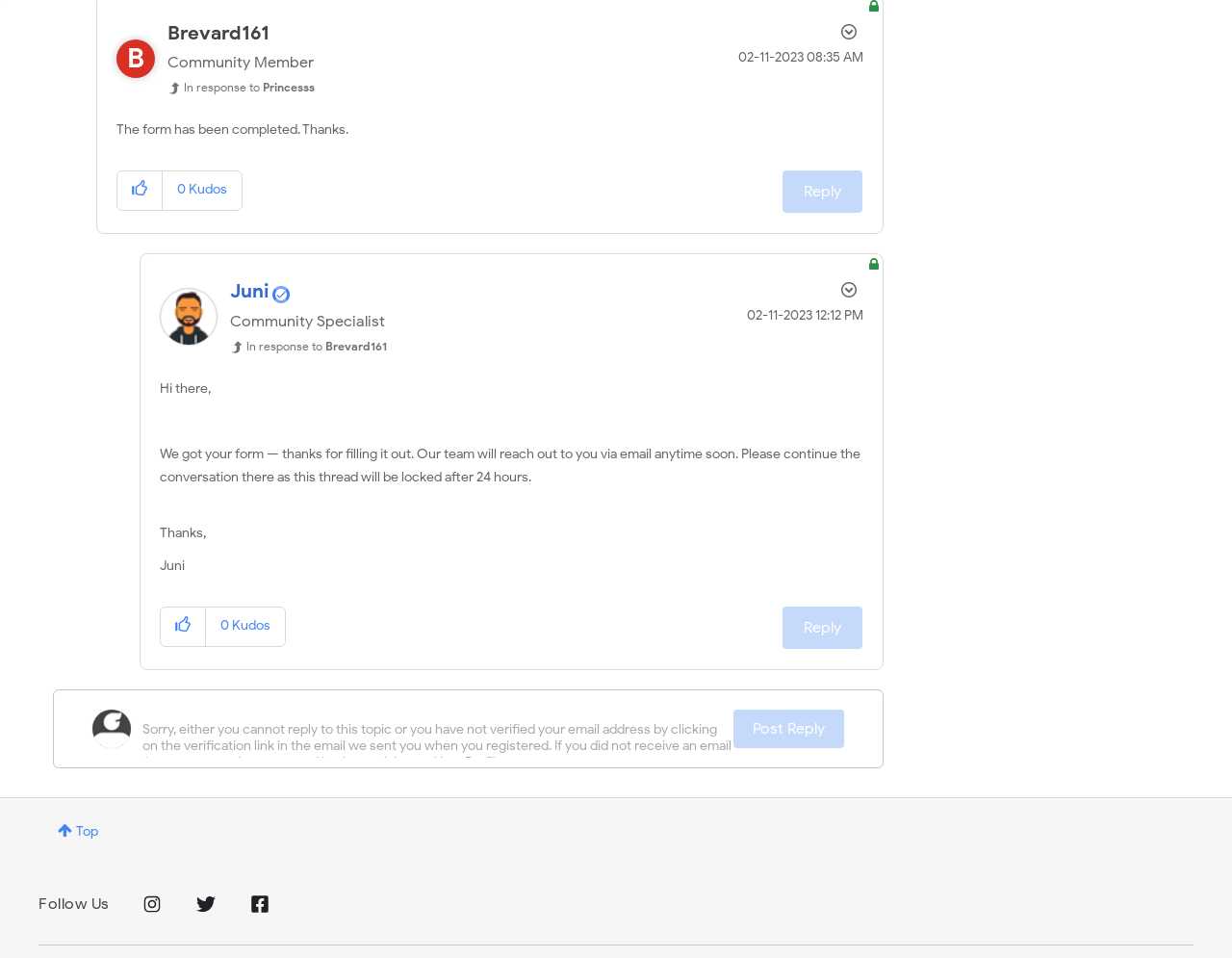Refer to the screenshot and give an in-depth answer to this question: What is the date of the first comment?

I found the answer by looking at the static text '‎02-11-2023' which indicates the date of the first comment.